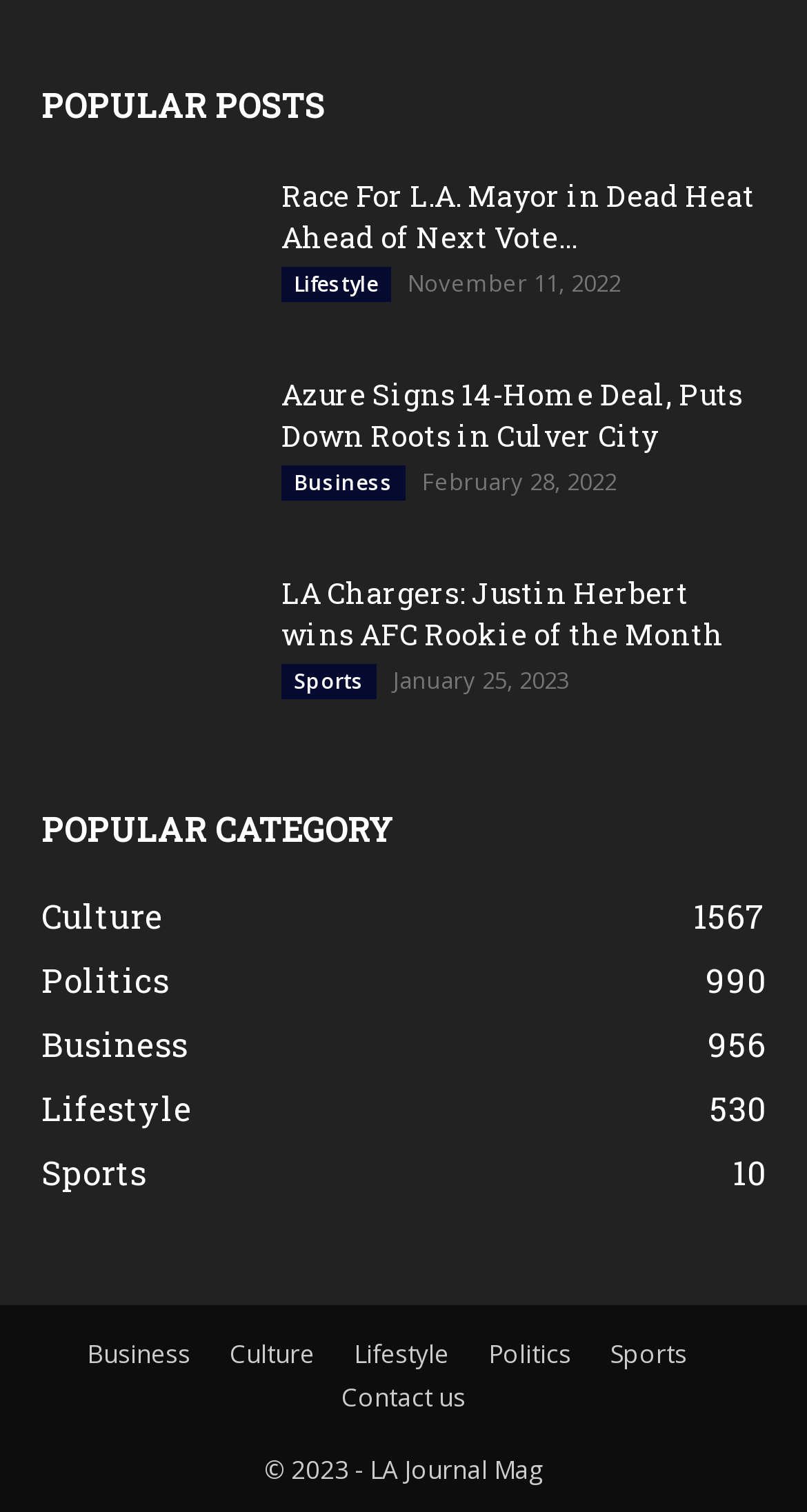Find the bounding box coordinates of the element's region that should be clicked in order to follow the given instruction: "View the 'Azure Signs 14-Home Deal, Puts Down Roots in Culver City' news". The coordinates should consist of four float numbers between 0 and 1, i.e., [left, top, right, bottom].

[0.349, 0.248, 0.921, 0.301]